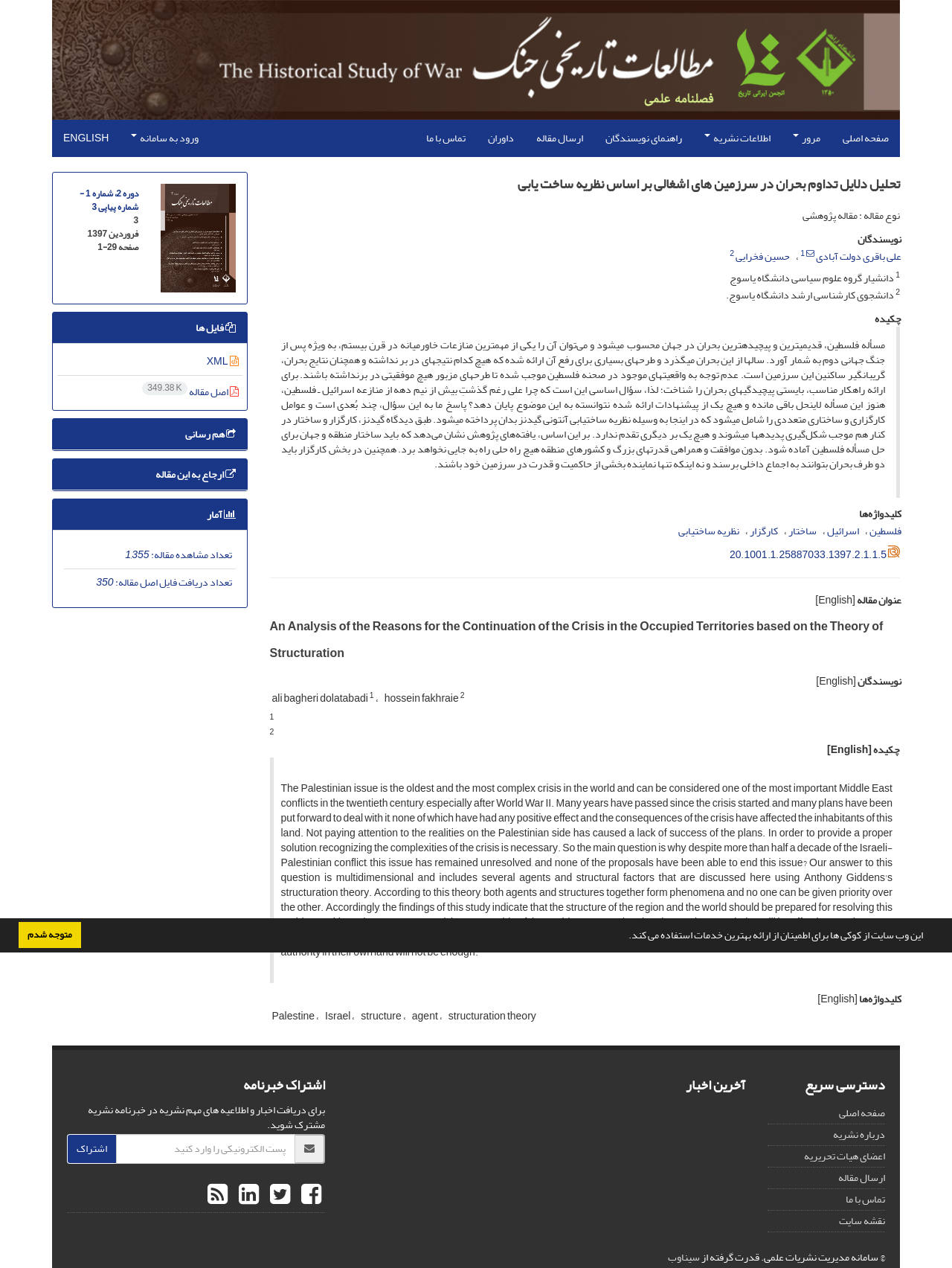How many authors are mentioned in the article?
Provide a fully detailed and comprehensive answer to the question.

I counted the number of authors mentioned in the article by looking at the static text elements with the names 'علی باقری دولت آبادی' and 'حسین فخرایی'.